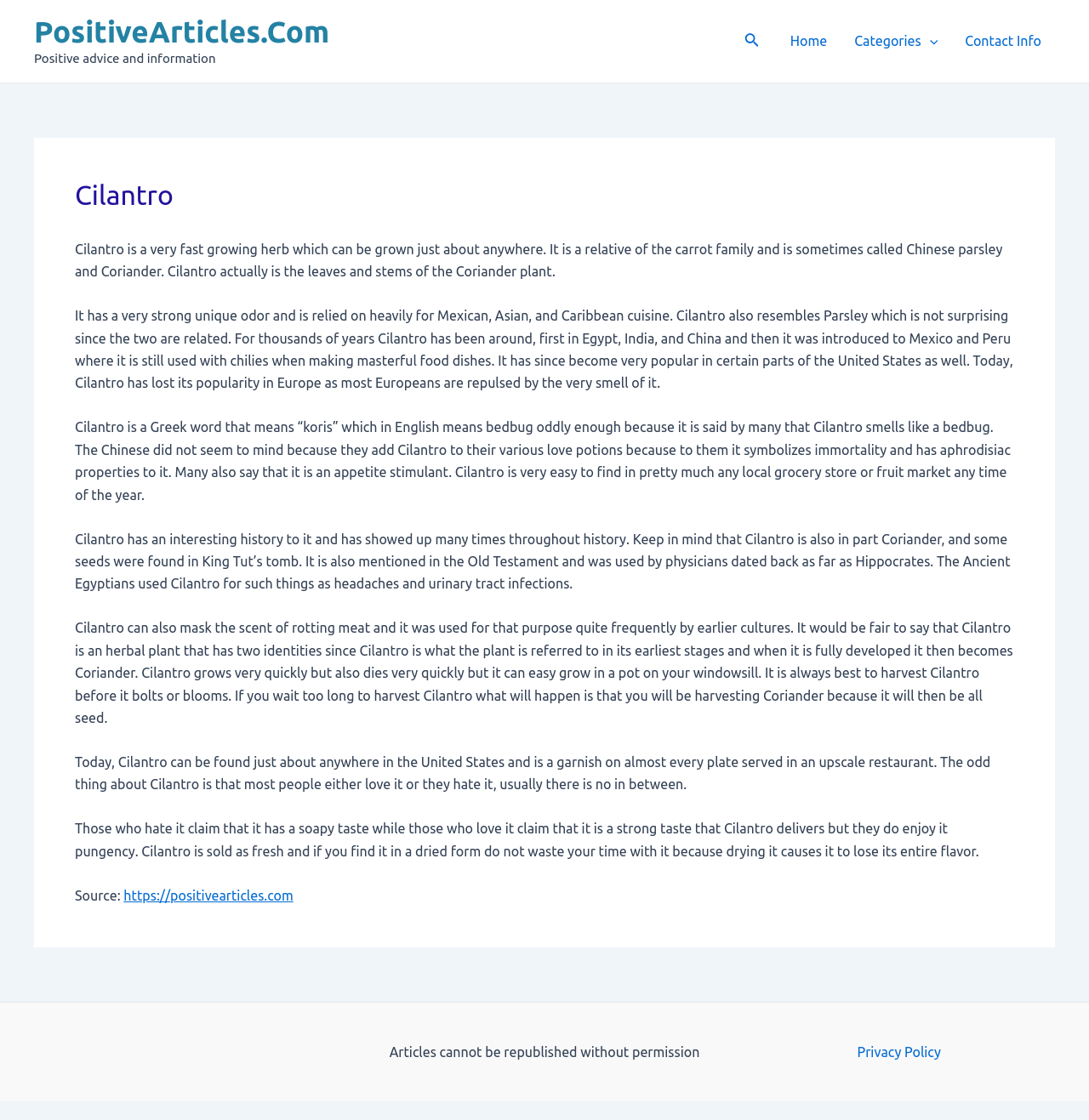Locate the bounding box coordinates of the element to click to perform the following action: 'View price of Taoist Astral Healing Chi...'. The coordinates should be given as four float values between 0 and 1, in the form of [left, top, right, bottom].

None